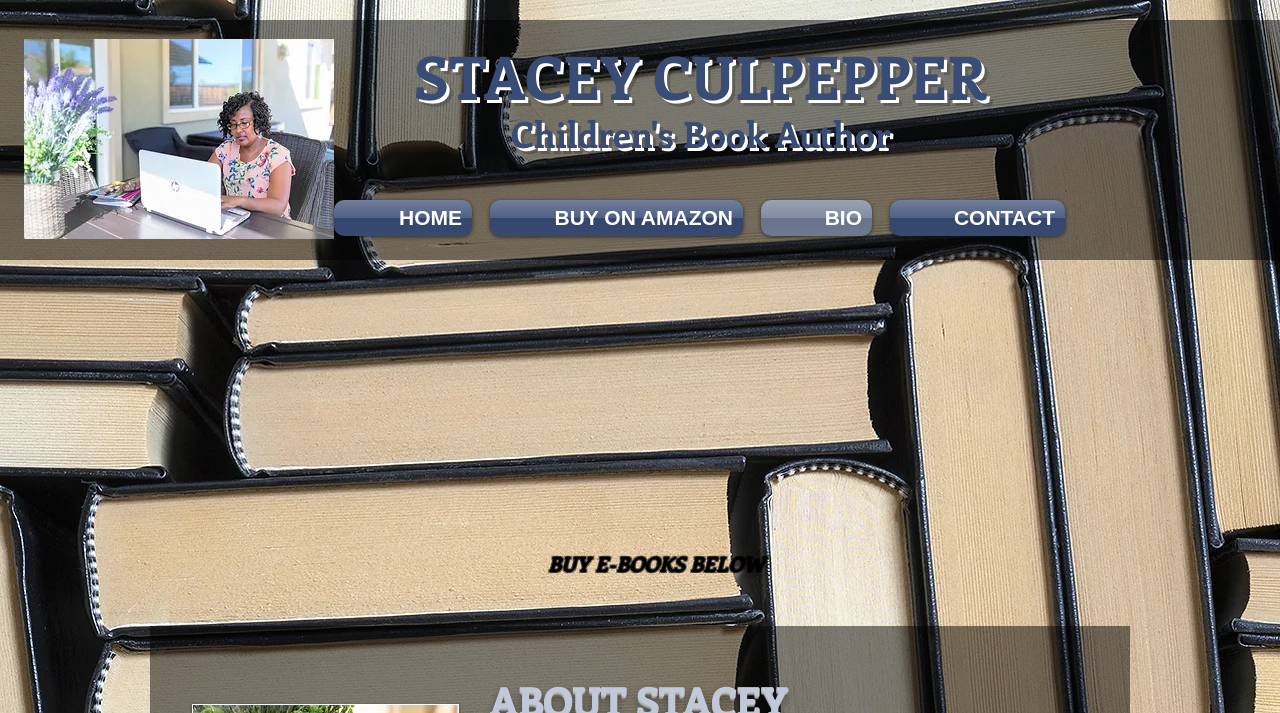Describe all the key features of the webpage in detail.

The webpage is about Stacey Culpepper, a children's book author. At the top left corner, there is a profile picture of Stacey, displayed as a small image. Below the image, the author's name "STACEY CULPEPPER" is prominently displayed in a large font, with each word separated by a link. 

To the right of the profile picture, there is a brief description of Stacey as a "Children's Book Author". 

The main navigation menu is located below the author's name, with four links: "HOME", "BUY ON AMAZON", "BIO", and "CONTACT". The current page is the "BIO" page, as indicated by the focused root element.

In the middle of the page, there is a call-to-action button "Buy now via PayPal". Below the button, there is a heading "BUY E-BOOKS BELOW", suggesting that the page may provide options to purchase e-books written by Stacey Culpepper.